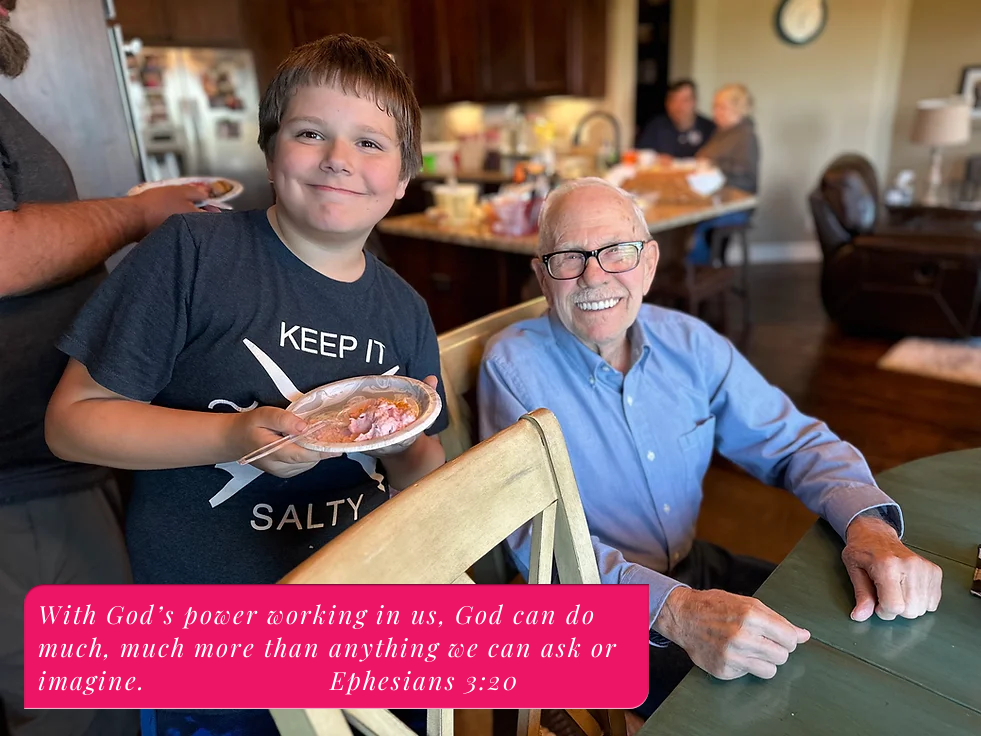Use a single word or phrase to answer this question: 
What is the older man wearing?

Glasses and a blue button-down shirt